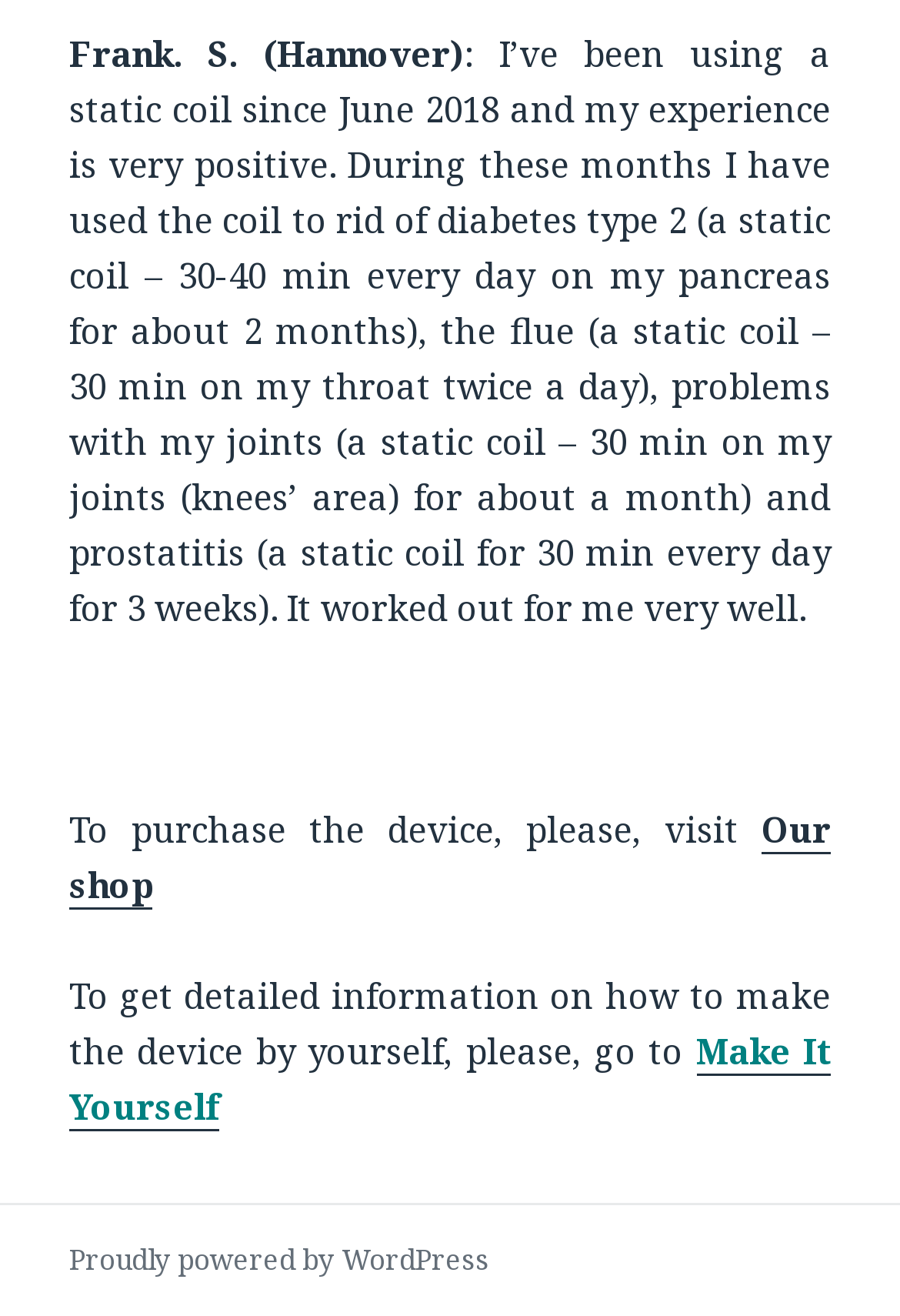Where can I purchase the device?
Using the image, elaborate on the answer with as much detail as possible.

The link 'Our shop' is provided at the bottom of the webpage, which suggests that it is possible to purchase the device from there.